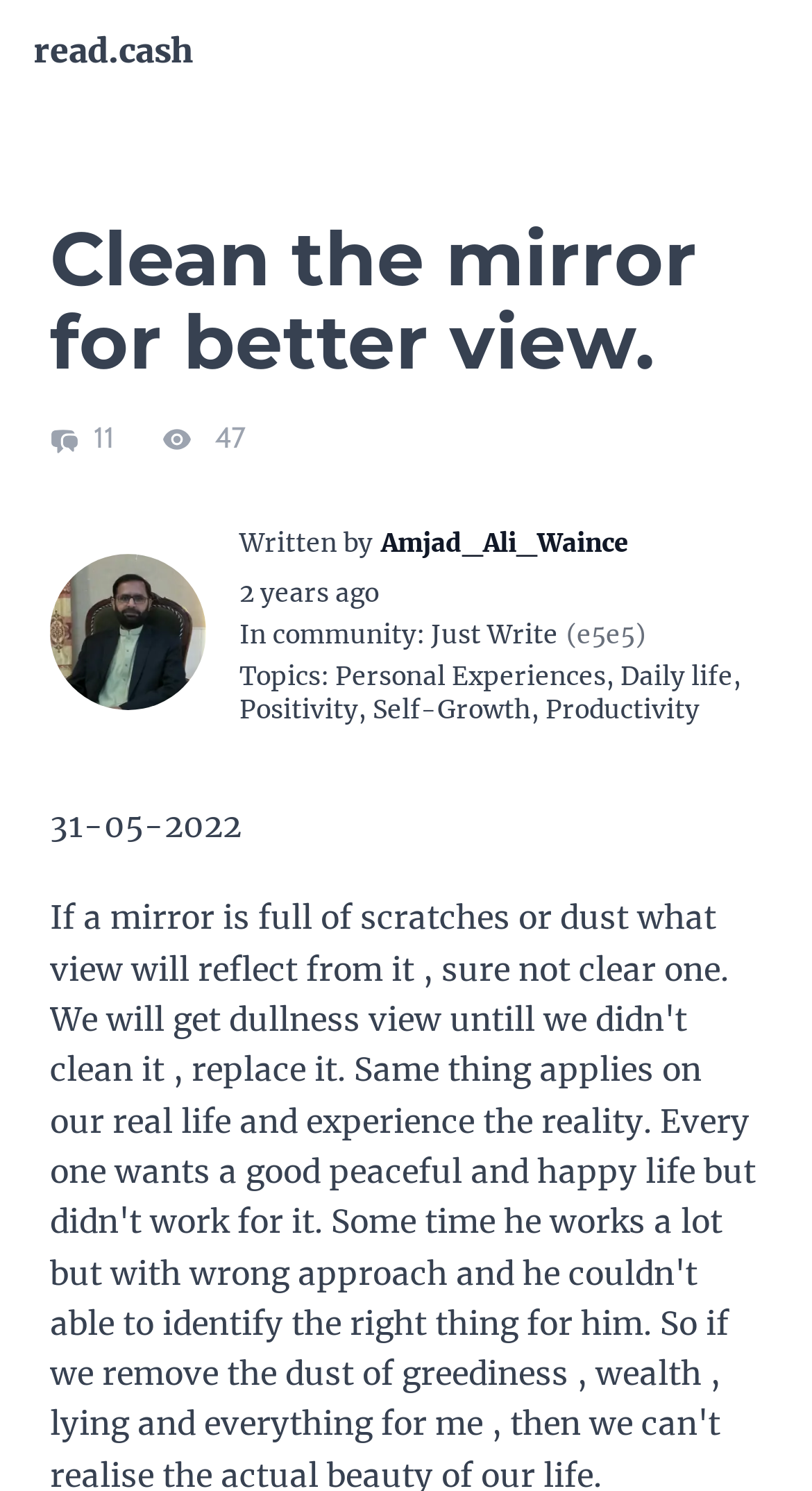Pinpoint the bounding box coordinates of the area that must be clicked to complete this instruction: "View the author's profile".

[0.469, 0.353, 0.774, 0.376]